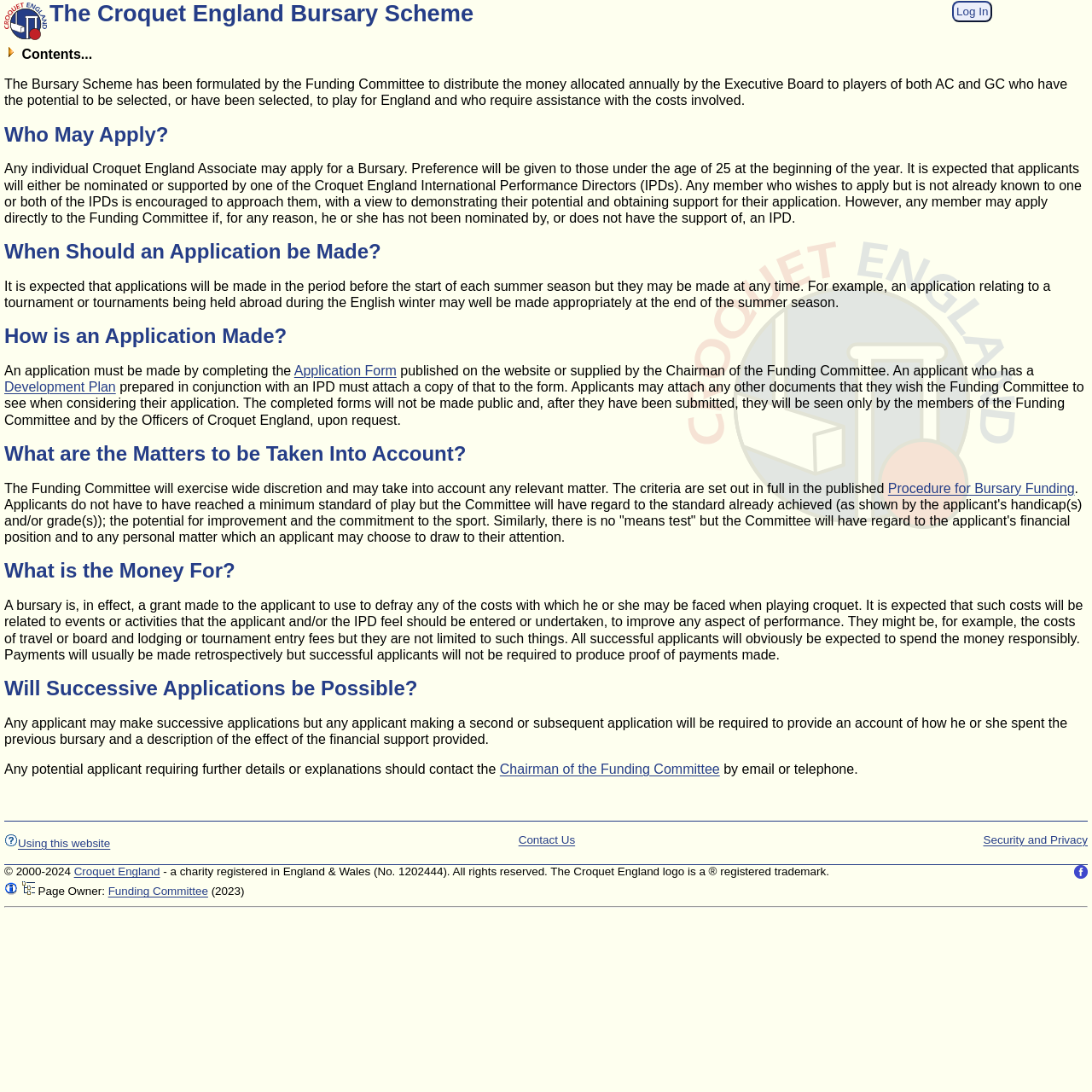Could you locate the bounding box coordinates for the section that should be clicked to accomplish this task: "Fill out the application form".

[0.269, 0.333, 0.363, 0.346]